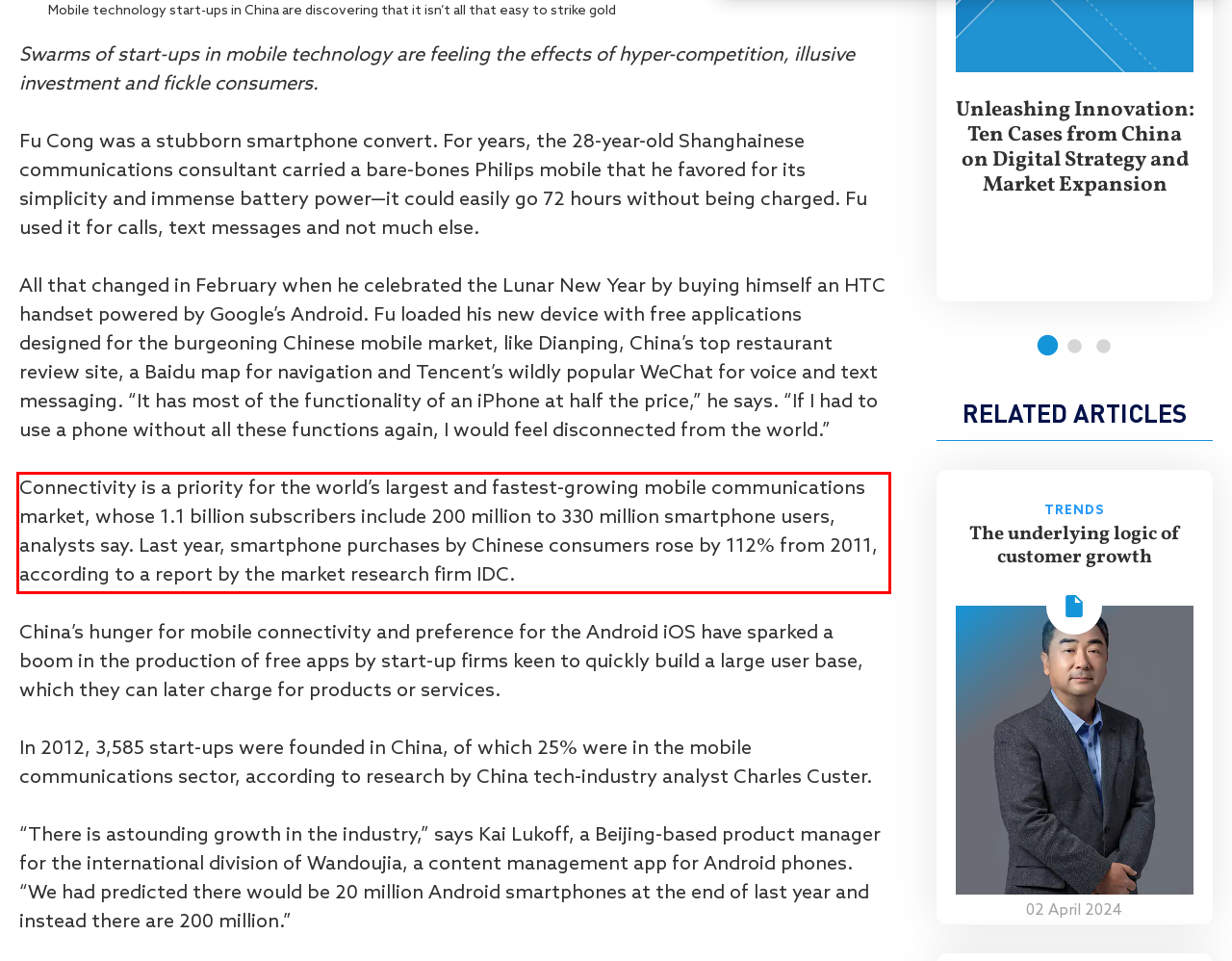Please analyze the screenshot of a webpage and extract the text content within the red bounding box using OCR.

Connectivity is a priority for the world’s largest and fastest-growing mobile communications market, whose 1.1 billion subscribers include 200 million to 330 million smartphone users, analysts say. Last year, smartphone purchases by Chinese consumers rose by 112% from 2011, according to a report by the market research firm IDC.